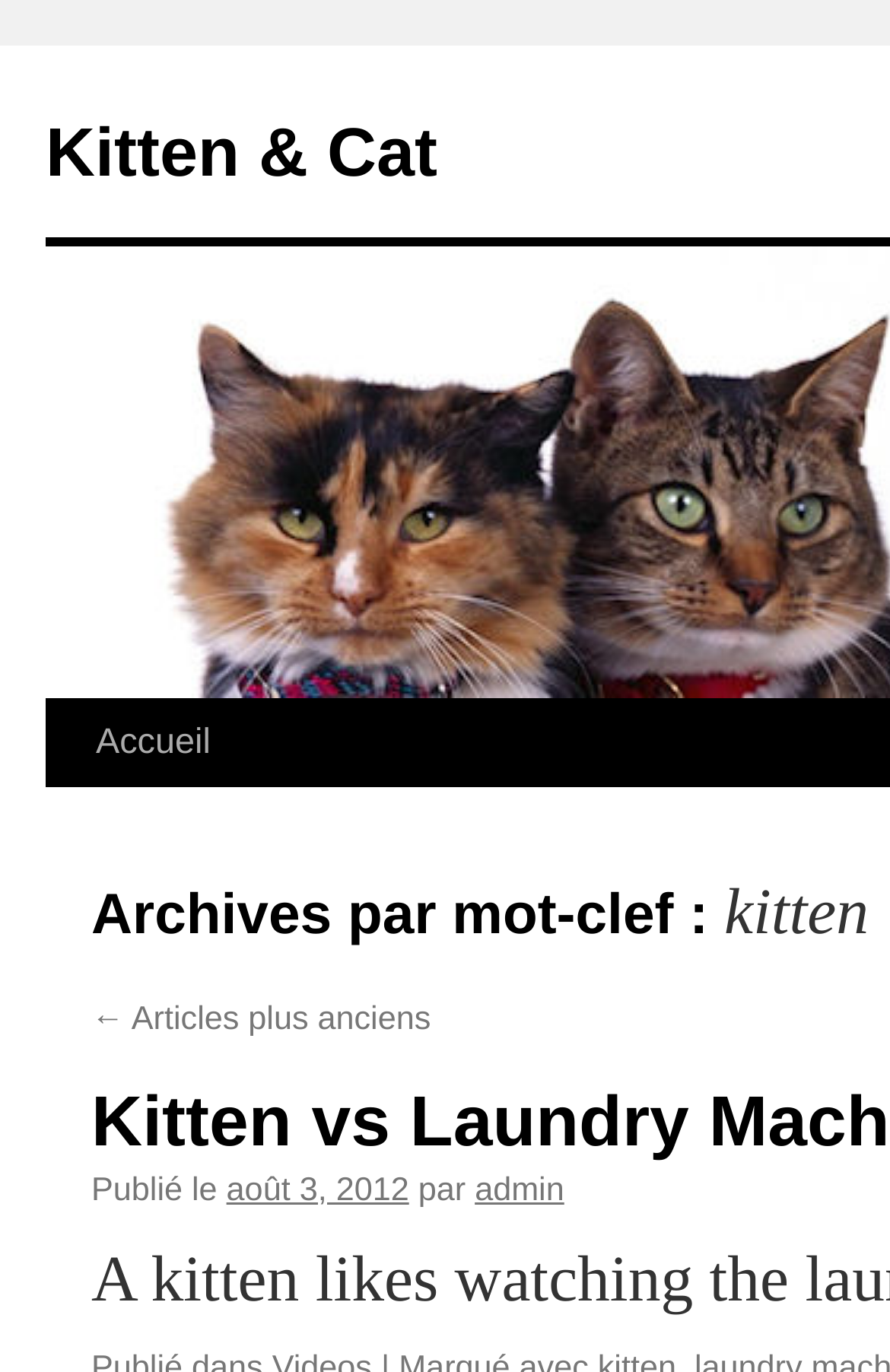What is the date of the latest article?
Using the image, provide a concise answer in one word or a short phrase.

août 3, 2012